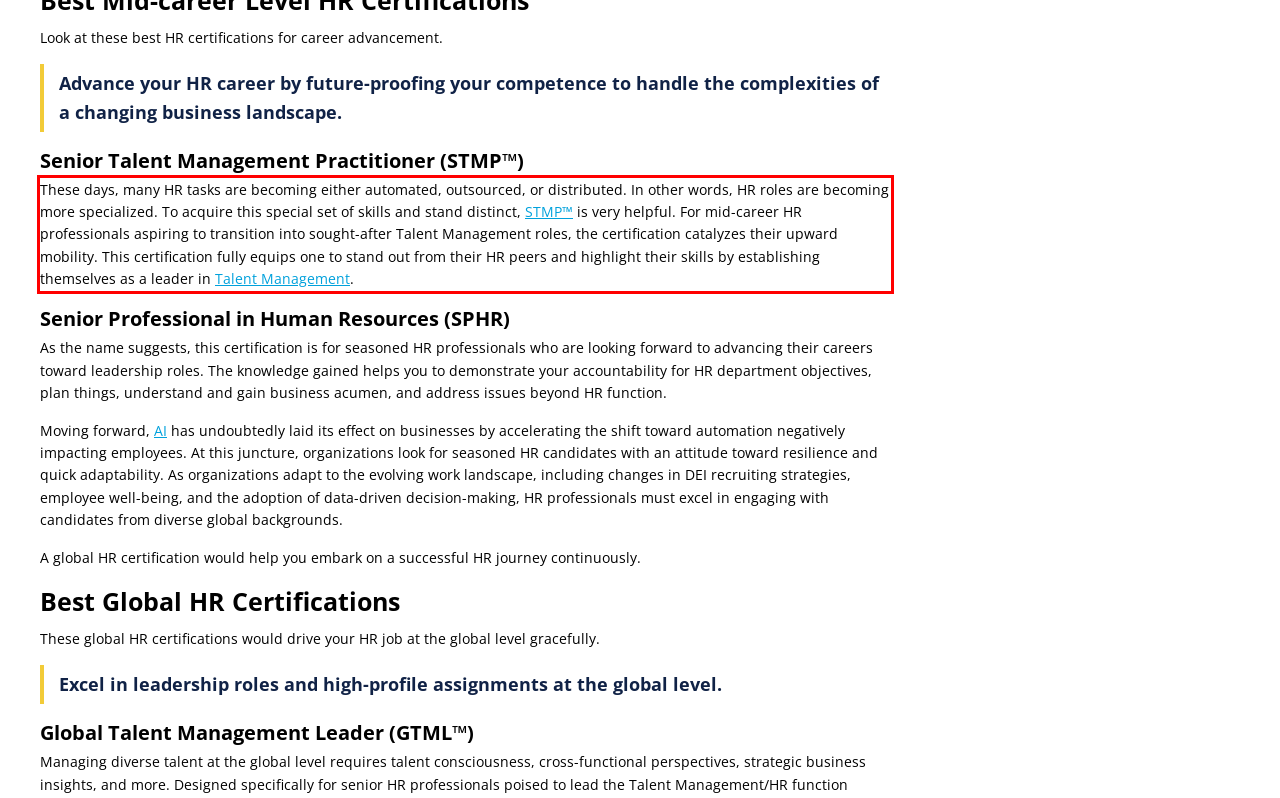Examine the screenshot of the webpage, locate the red bounding box, and generate the text contained within it.

These days, many HR tasks are becoming either automated, outsourced, or distributed. In other words, HR roles are becoming more specialized. To acquire this special set of skills and stand distinct, STMP™ is very helpful. For mid-career HR professionals aspiring to transition into sought-after Talent Management roles, the certification catalyzes their upward mobility. This certification fully equips one to stand out from their HR peers and highlight their skills by establishing themselves as a leader in Talent Management.